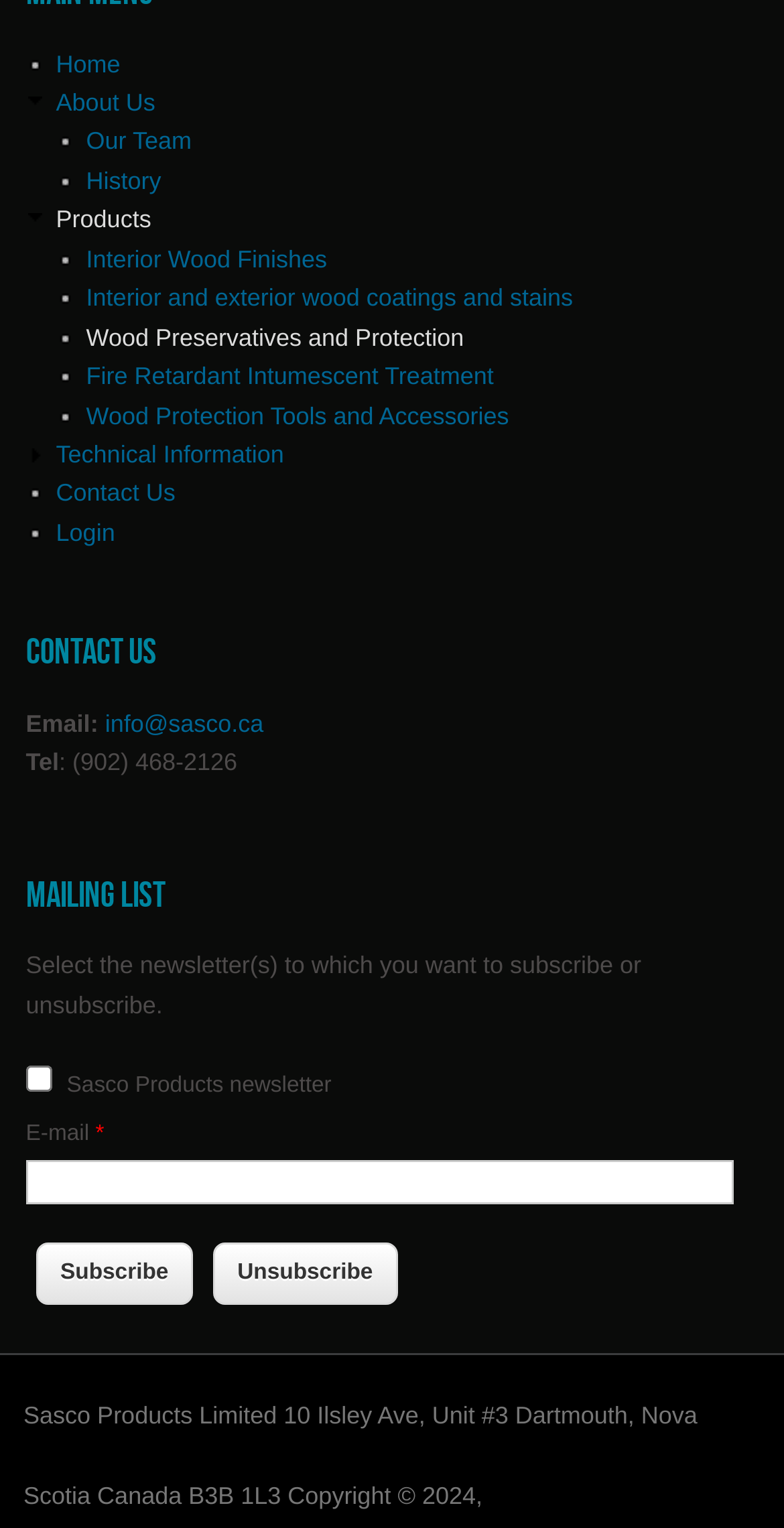For the given element description Interior Wood Finishes, determine the bounding box coordinates of the UI element. The coordinates should follow the format (top-left x, top-left y, bottom-right x, bottom-right y) and be within the range of 0 to 1.

[0.11, 0.16, 0.417, 0.179]